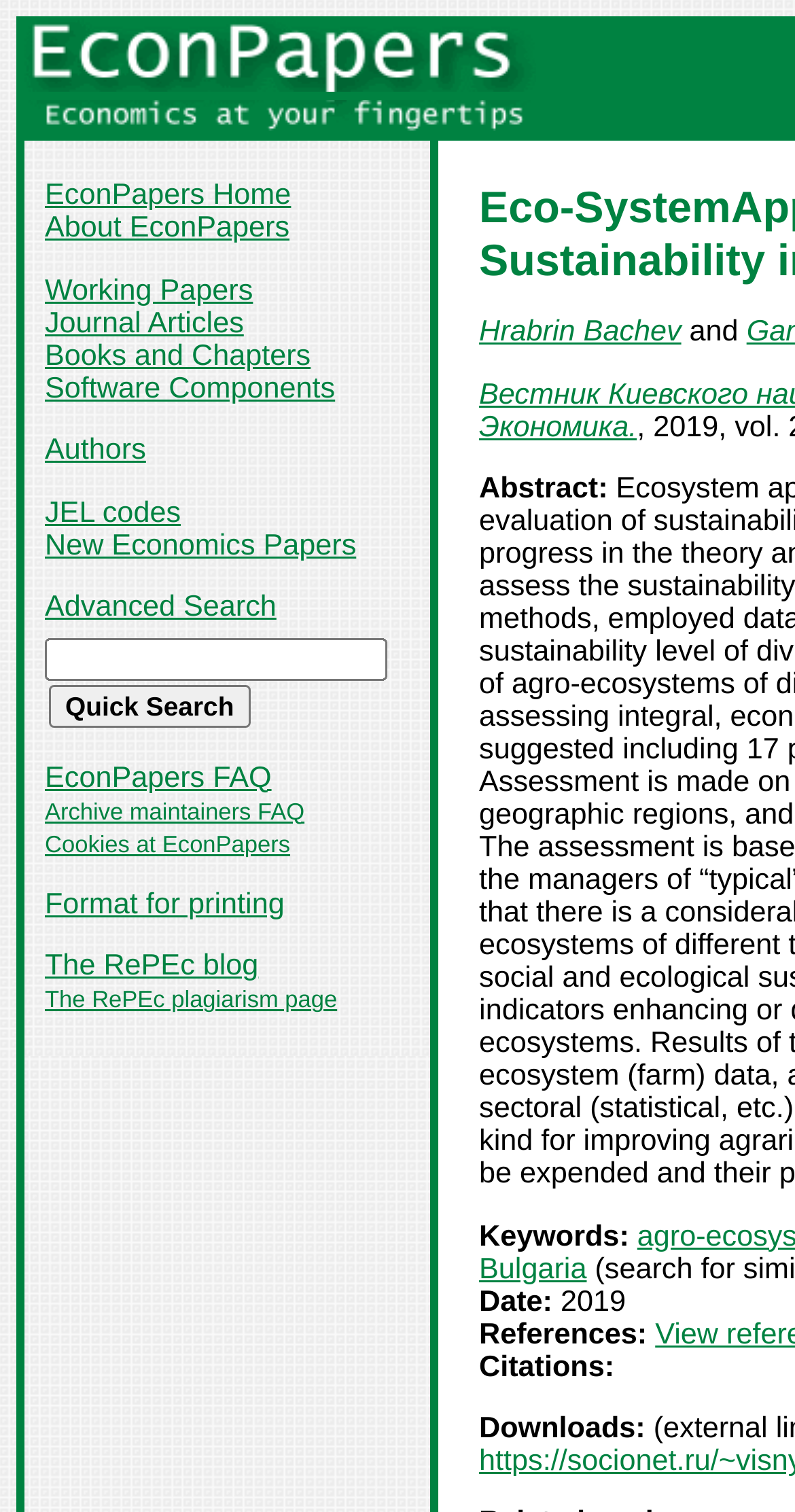Locate the bounding box coordinates of the area you need to click to fulfill this instruction: 'Search using the Quick Search button'. The coordinates must be in the form of four float numbers ranging from 0 to 1: [left, top, right, bottom].

[0.062, 0.453, 0.315, 0.482]